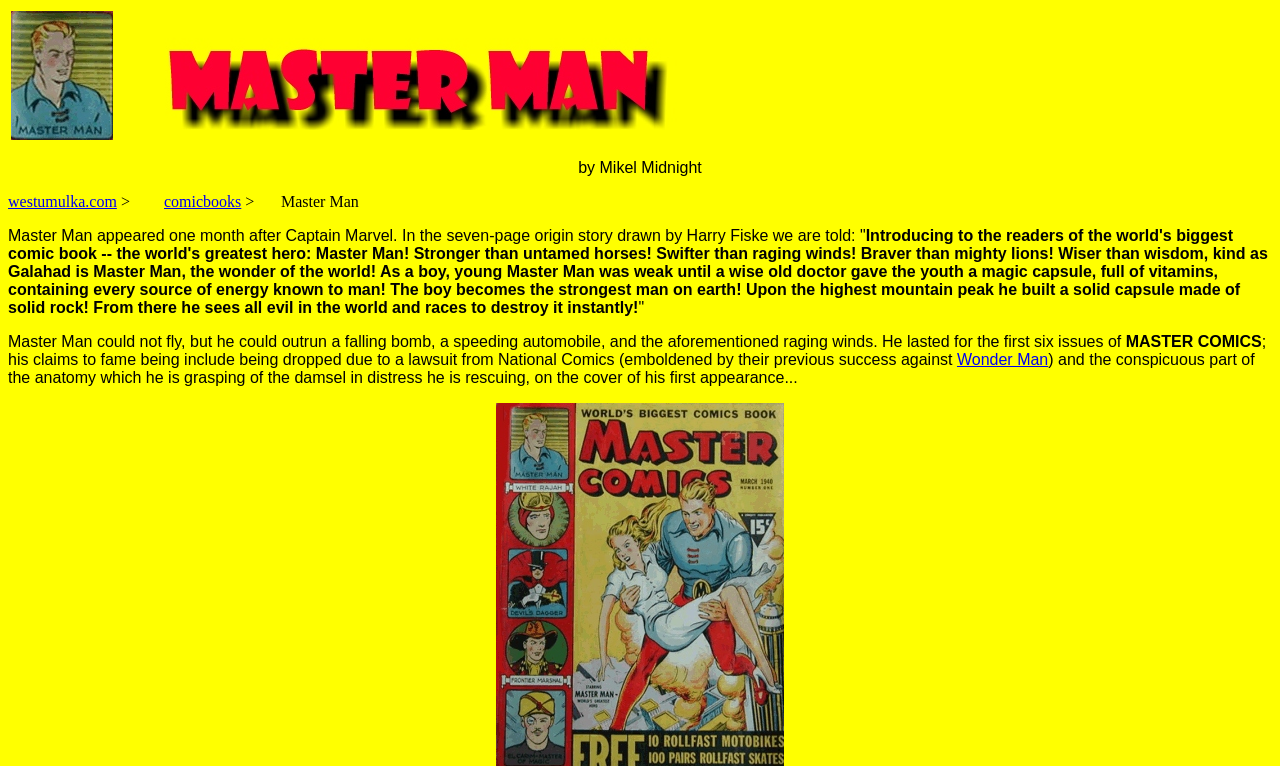Why was Master Man dropped? Please answer the question using a single word or phrase based on the image.

Lawsuit from National Comics